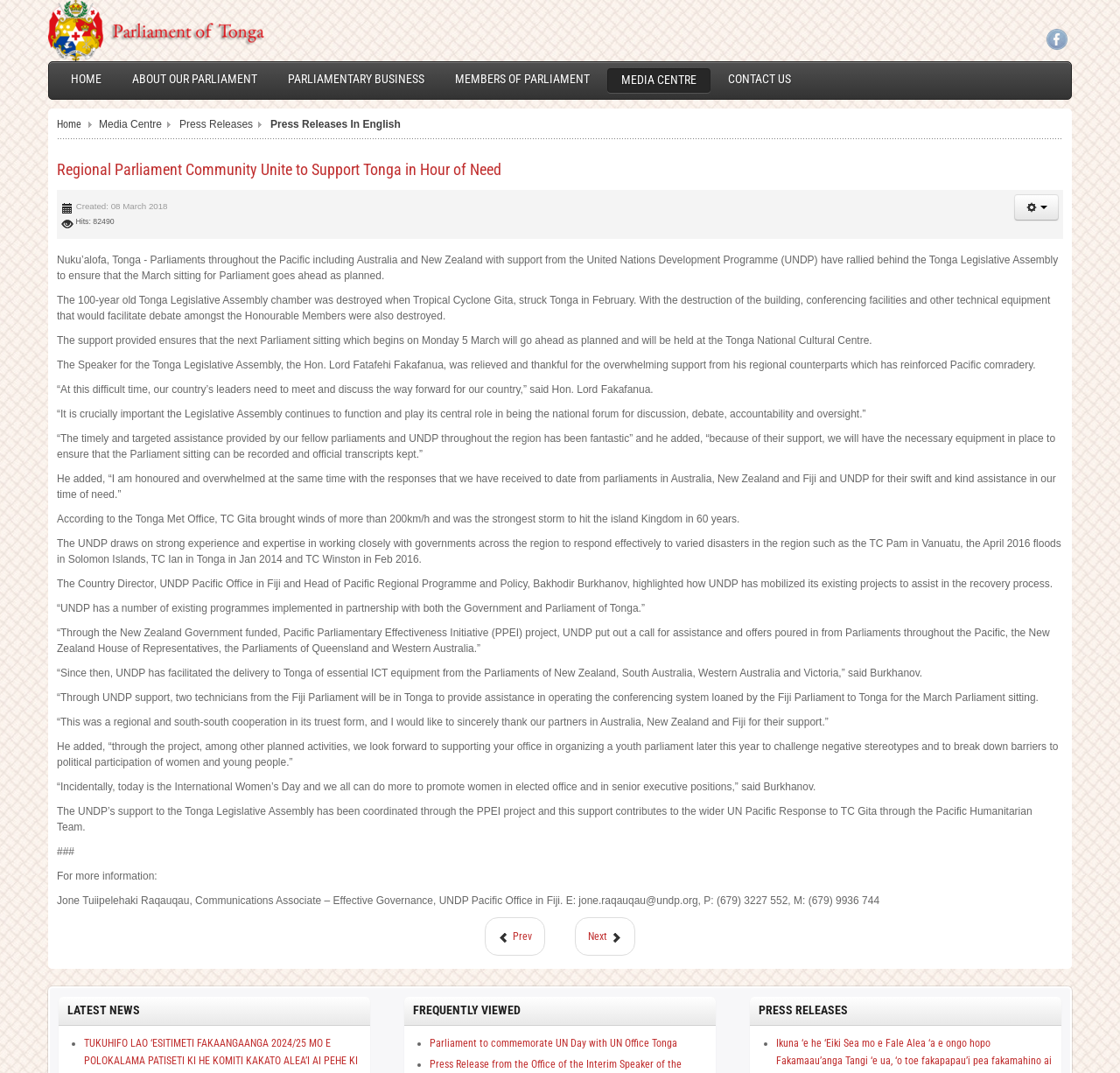Based on the image, provide a detailed and complete answer to the question: 
What is the name of the Tonga Legislative Assembly's Speaker?

The article mentions that the Speaker for the Tonga Legislative Assembly is the Hon. Lord Fatafehi Fakafanua, who expressed relief and gratitude for the overwhelming support from his regional counterparts.